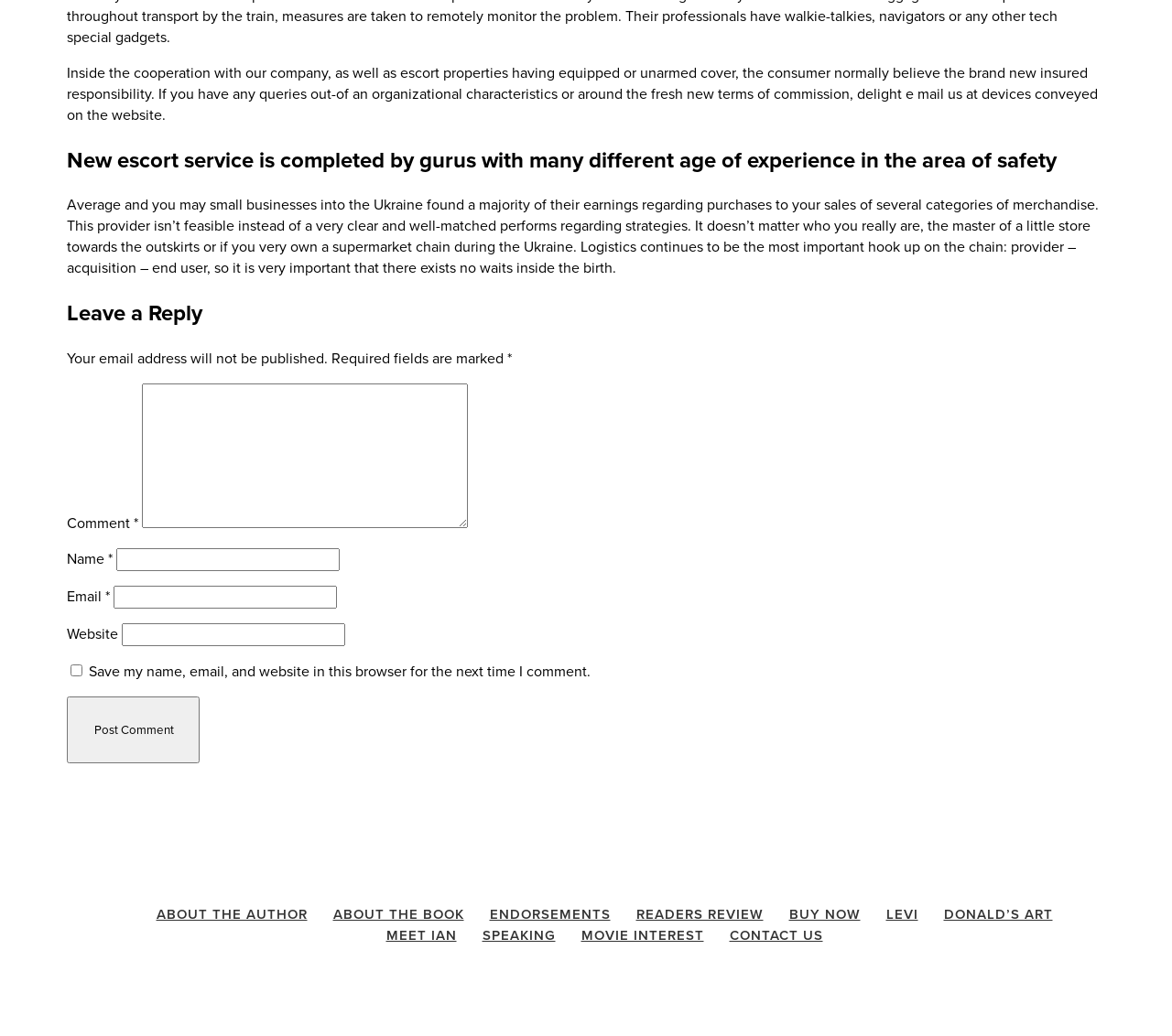Find the UI element described as: "parent_node: Email * aria-describedby="email-notes" name="email"" and predict its bounding box coordinates. Ensure the coordinates are four float numbers between 0 and 1, [left, top, right, bottom].

[0.097, 0.566, 0.288, 0.588]